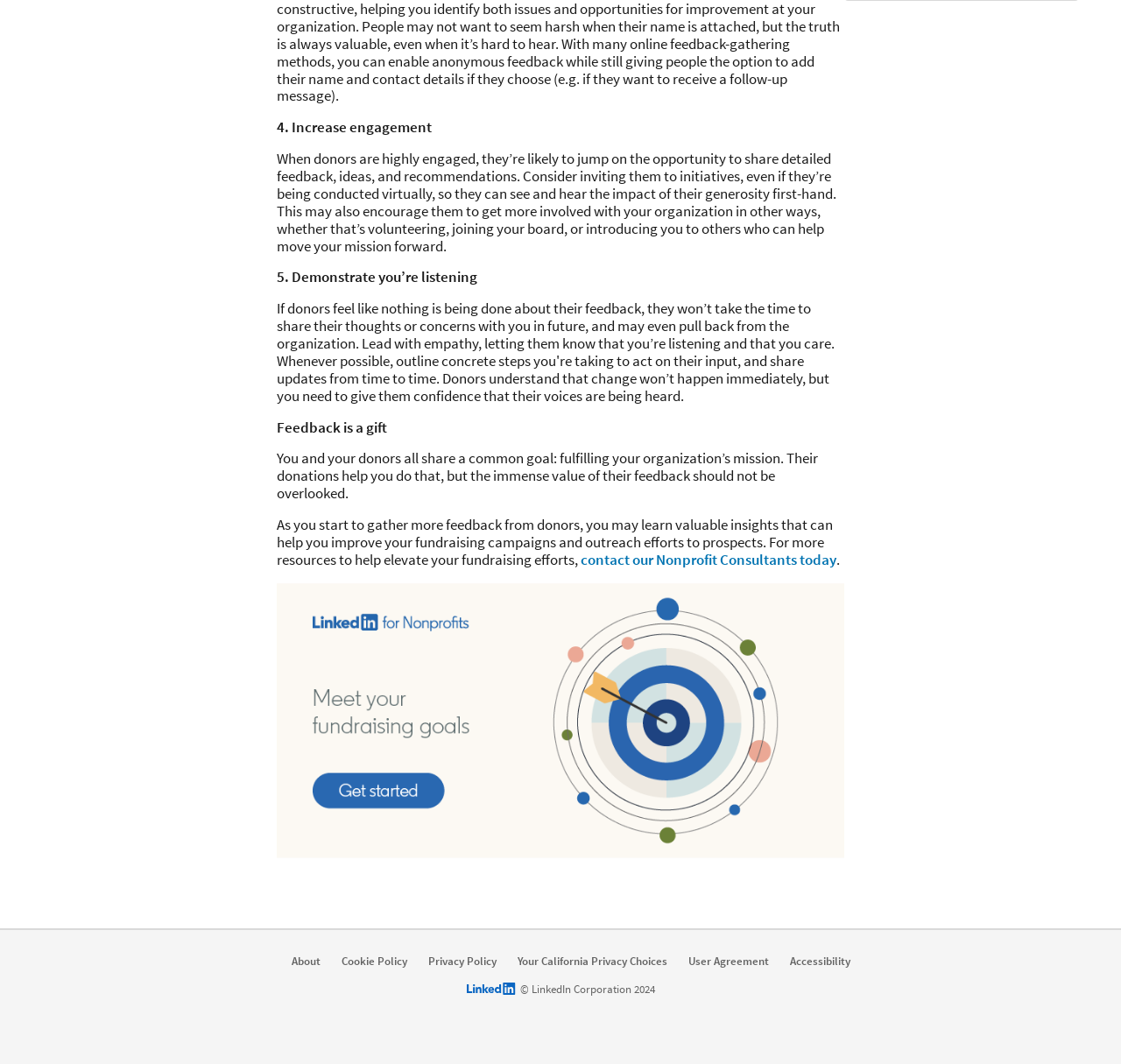Identify the bounding box coordinates of the section that should be clicked to achieve the task described: "Click the LinkedIn logo".

[0.416, 0.923, 0.472, 0.937]